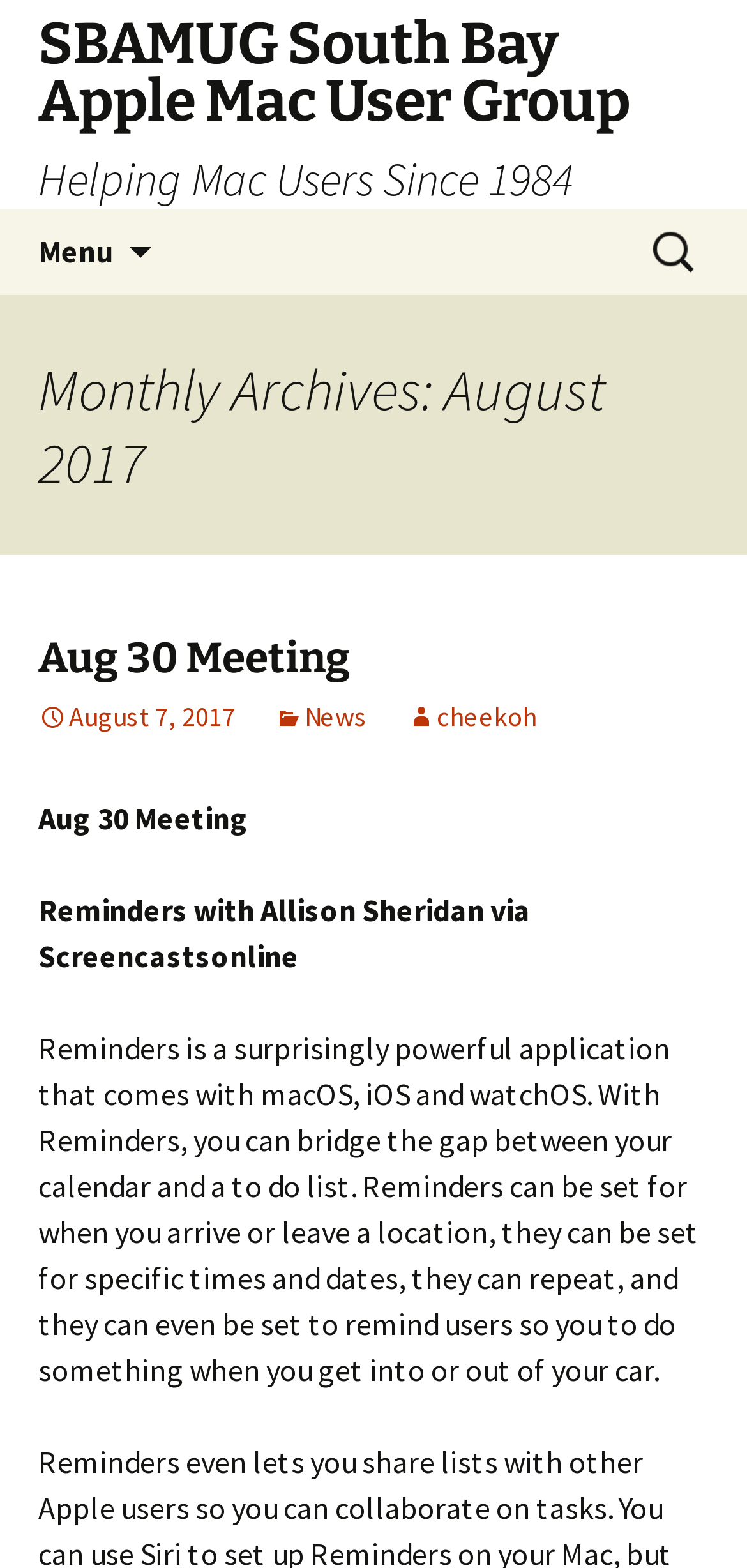Bounding box coordinates are given in the format (top-left x, top-left y, bottom-right x, bottom-right y). All values should be floating point numbers between 0 and 1. Provide the bounding box coordinate for the UI element described as: aria-label="Tumblr"

None